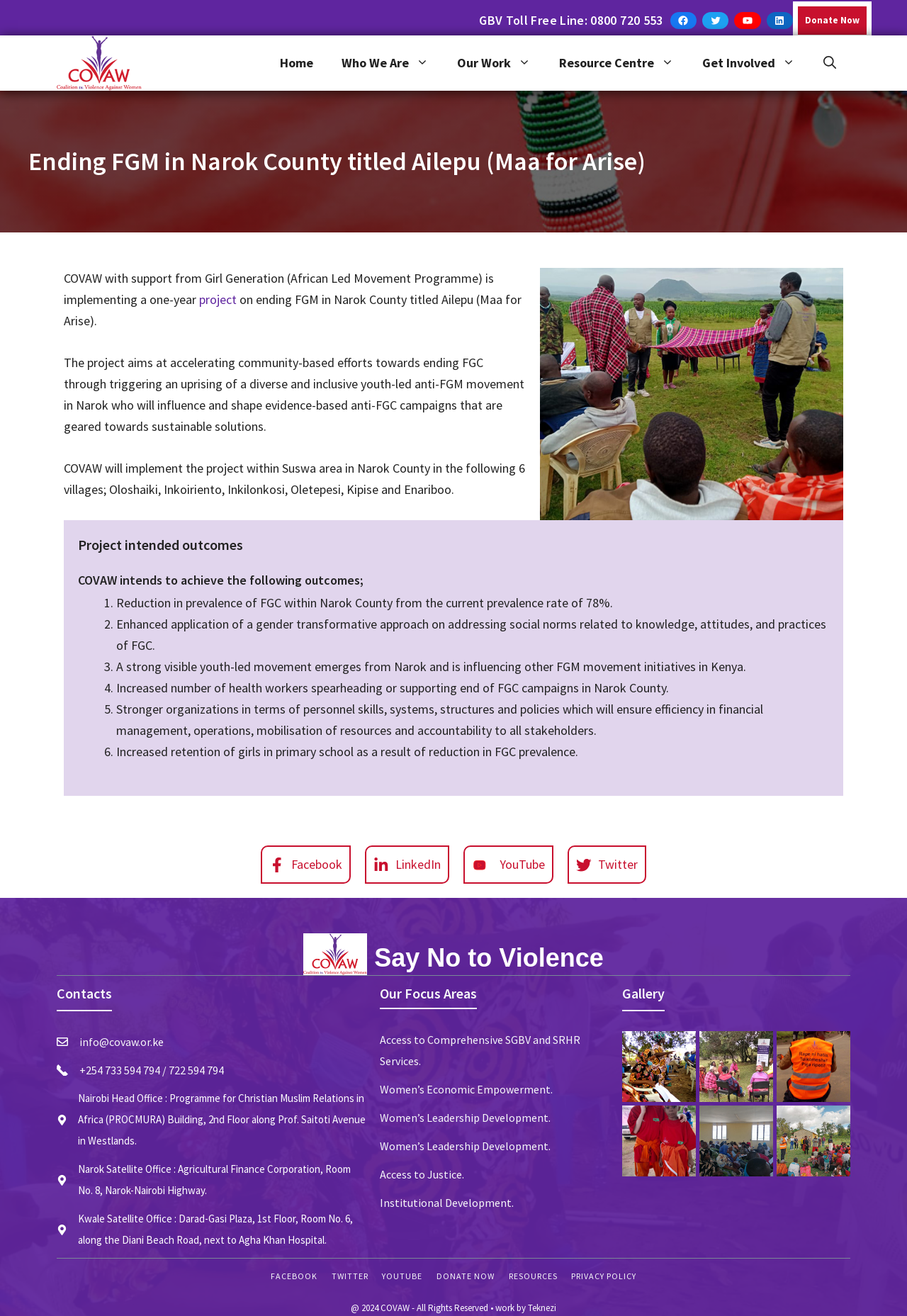Please provide a detailed answer to the question below based on the screenshot: 
How many villages will the project be implemented in?

I found the number of villages by reading the article element, which mentions that the project will be implemented in 6 villages in Narok County.